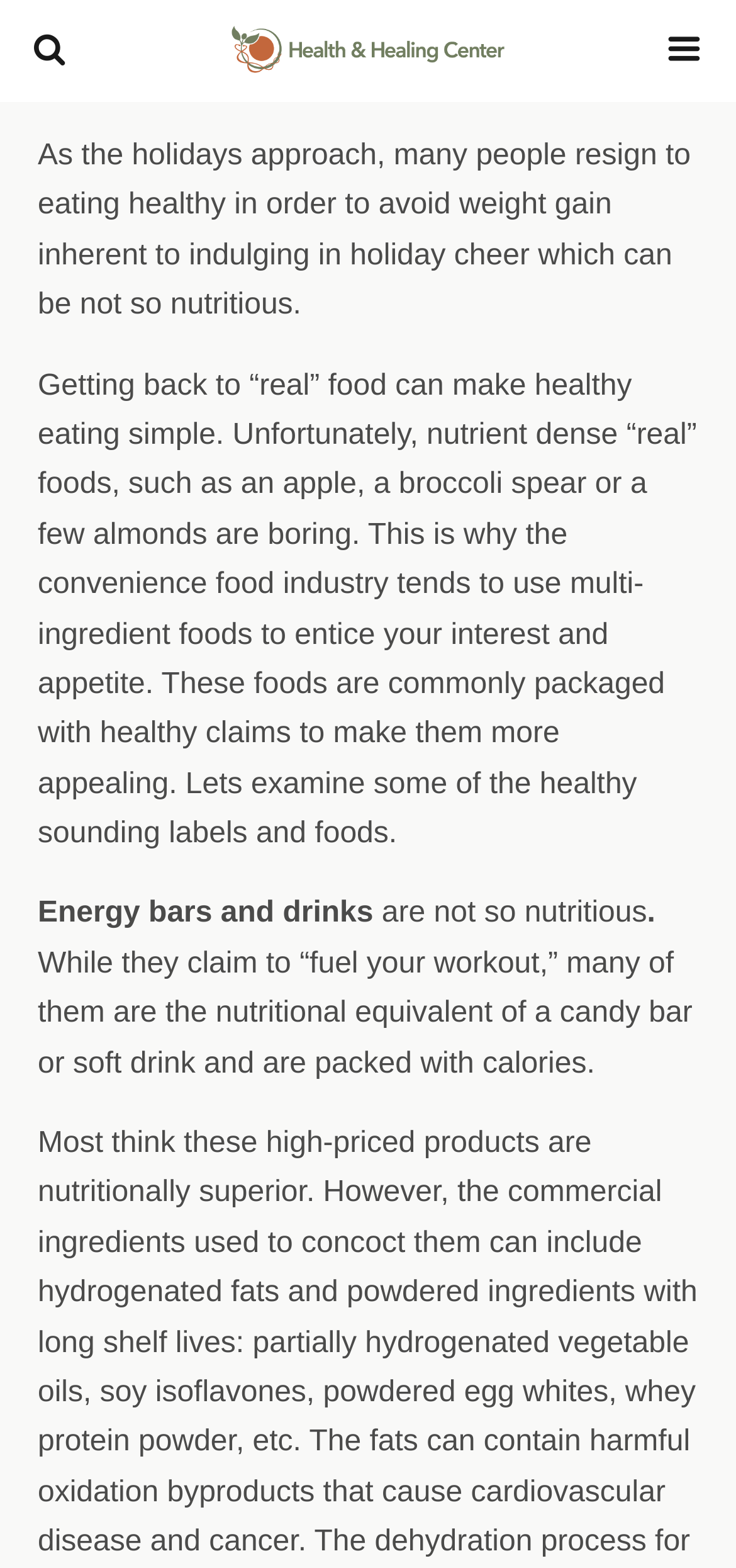Give a detailed account of the webpage.

The webpage appears to be an article from the "Health & Healing Center" focused on healthy eating during the holiday season. At the top of the page, there is a logo image, which is centered and takes up about two-thirds of the width of the page. Below the logo, there is a search bar with a text box and a search button, located on the top-right side of the page.

The main content of the article starts with a brief introduction, which spans almost the entire width of the page, discussing how people often try to eat healthy during the holidays to avoid weight gain. This is followed by a longer paragraph that takes up about half of the page's height, explaining how getting back to "real" food can make healthy eating simple, but how the convenience food industry often uses misleading labels to make their products more appealing.

Below this paragraph, there are two lines of text, with "Energy bars and drinks" on the left and "are not so nutritious" on the right, indicating a subtopic or section title. The next paragraph, which is also quite long, discusses how energy bars and drinks are often not as nutritious as they claim to be, comparing them to candy bars or soft drinks in terms of nutritional value.